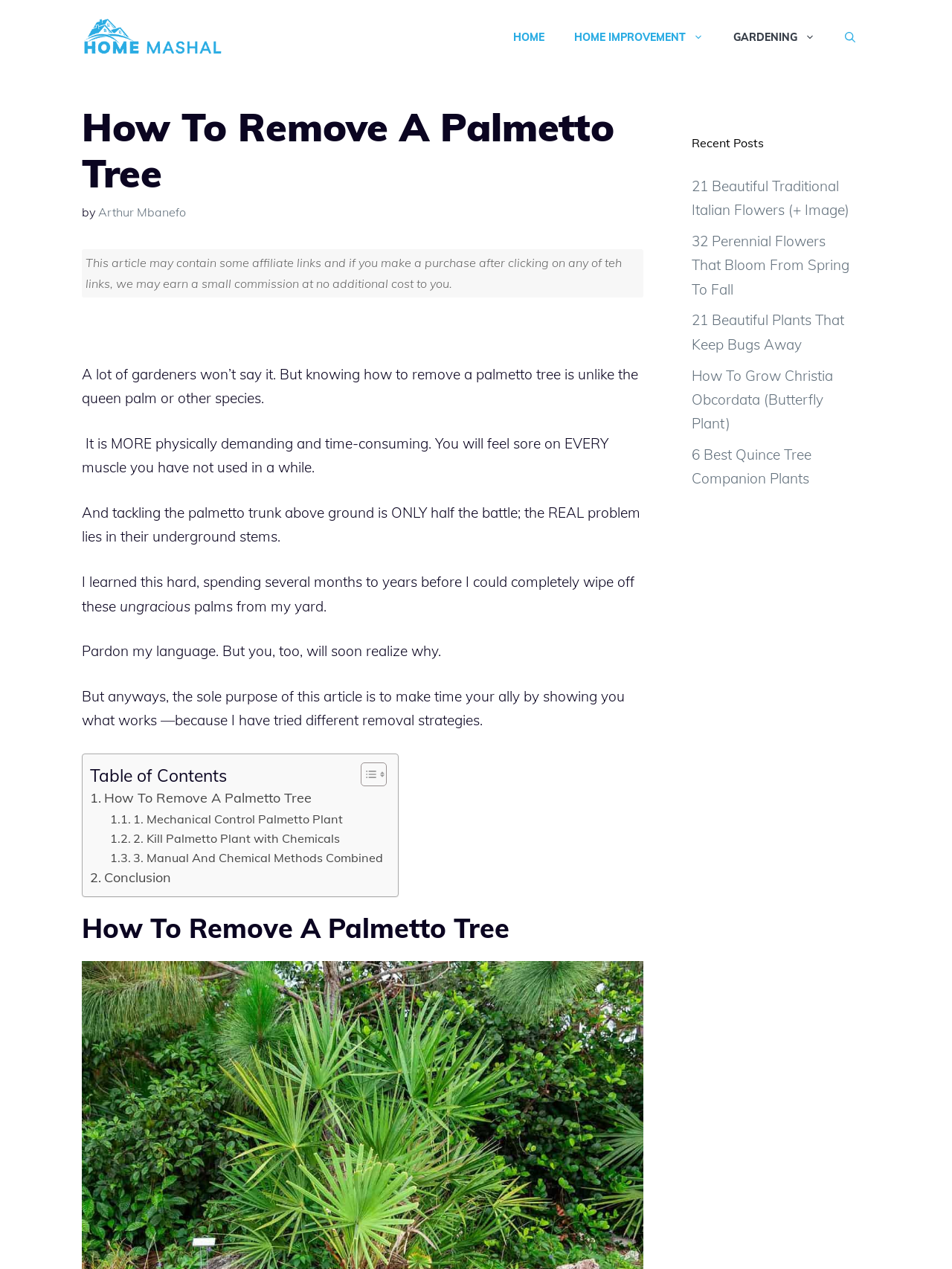Return the bounding box coordinates of the UI element that corresponds to this description: "alt="Home Mashal"". The coordinates must be given as four float numbers in the range of 0 and 1, [left, top, right, bottom].

[0.086, 0.021, 0.234, 0.035]